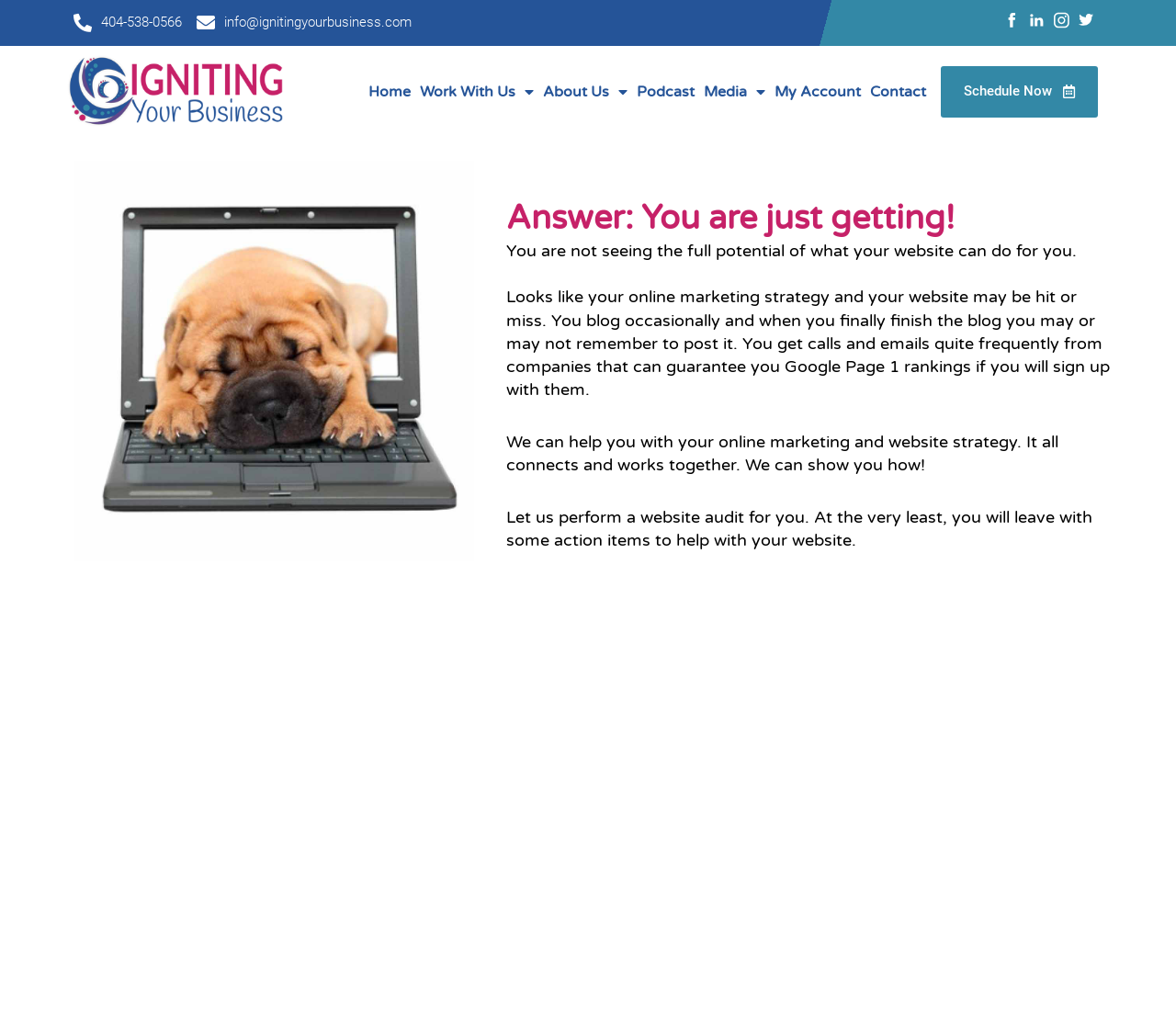Can you show the bounding box coordinates of the region to click on to complete the task described in the instruction: "Call the phone number"?

[0.062, 0.009, 0.155, 0.036]